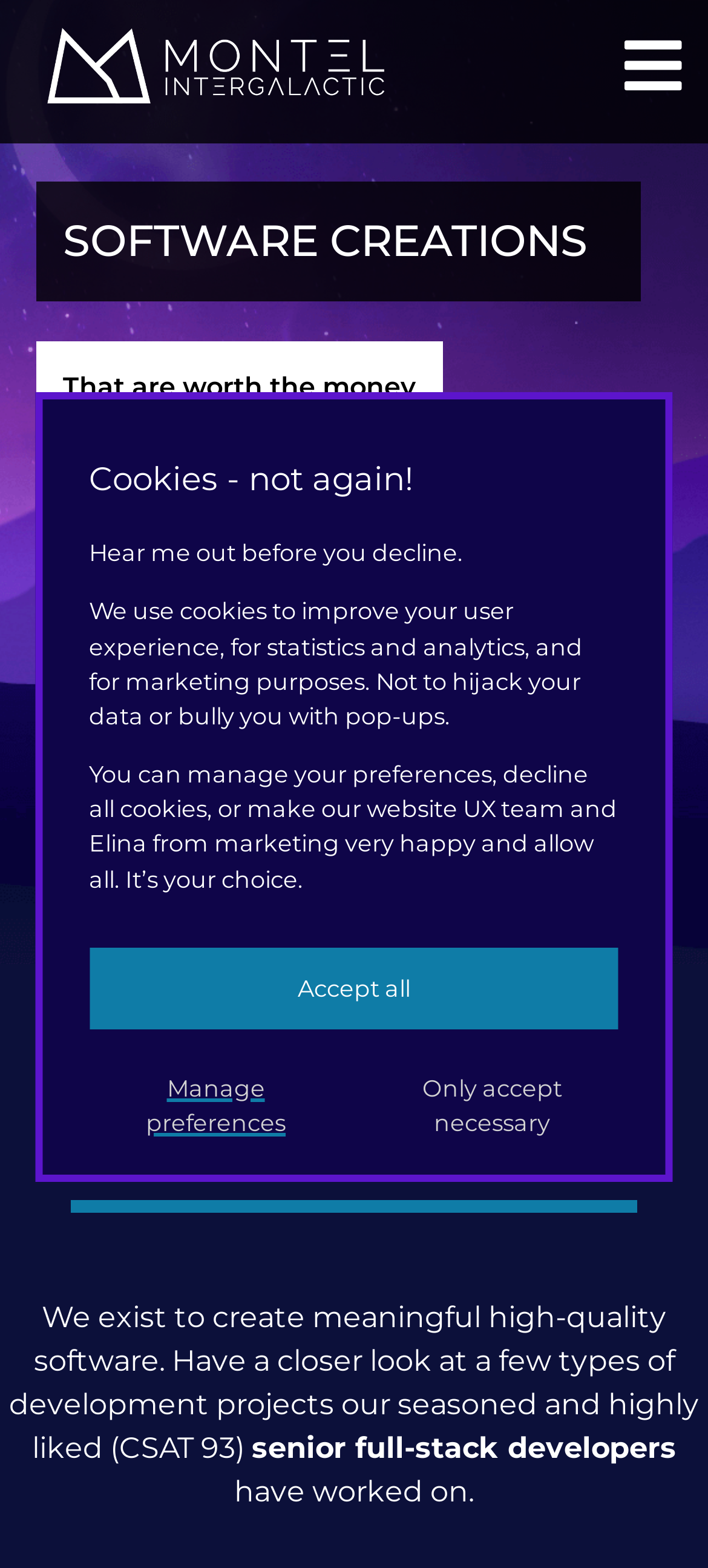Provide the bounding box coordinates, formatted as (top-left x, top-left y, bottom-right x, bottom-right y), with all values being floating point numbers between 0 and 1. Identify the bounding box of the UI element that matches the description: Accept all

[0.126, 0.605, 0.874, 0.657]